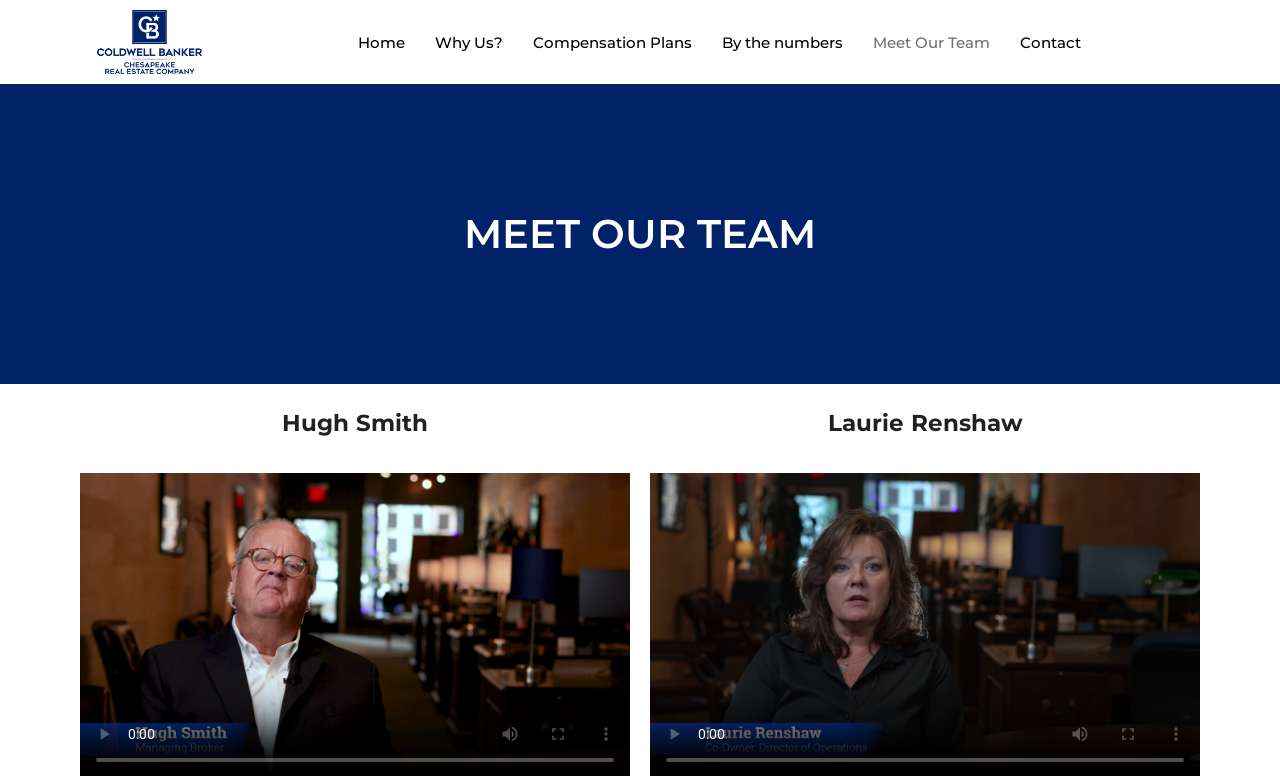Explain the webpage's layout and main content in detail.

The webpage is about the Coldwell Banker Chesapeake Team, a real estate agency in Maryland. At the top left corner, there is a logo image with a corresponding link. Below the logo, there is a navigation menu with six links: "Home", "Why Us?", "Compensation Plans", "By the numbers", "Meet Our Team", and "Contact", which are aligned horizontally across the top of the page.

The main content of the page is divided into two sections. The first section has a heading "MEET OUR TEAM" in a prominent font size. Below this heading, there are two team member profiles, one for Hugh Smith and another for Laurie Renshaw, each with a heading displaying their names. 

At the bottom of the page, there are four buttons each for the two team members, including "play", "mute", "enter full screen", and "show more media controls". These buttons are disabled and likely control some multimedia content related to the team members.